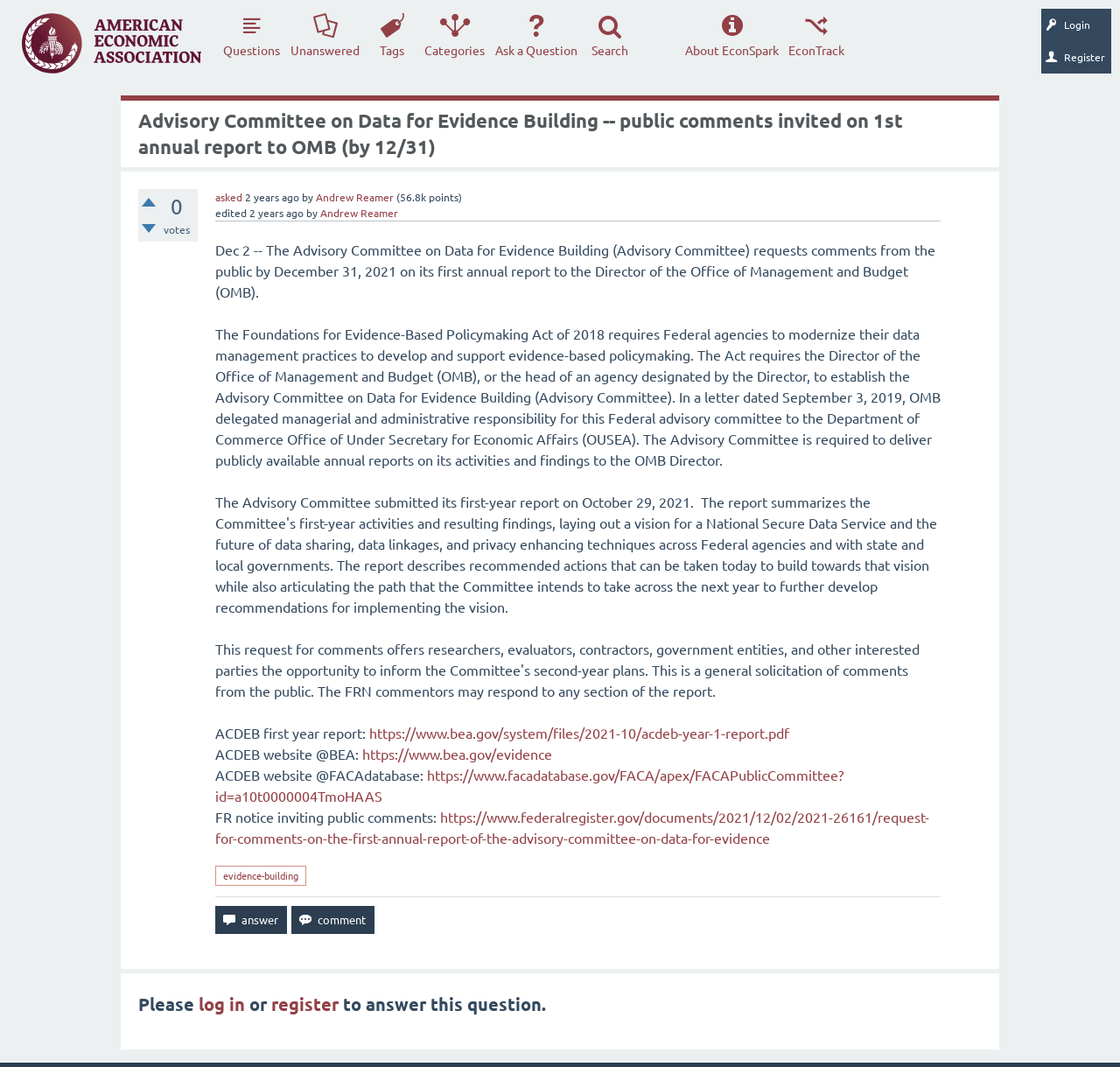Consider the image and give a detailed and elaborate answer to the question: 
What is the URL of the ACDEB website?

The URL of the ACDEB website can be found in the link 'ACDEB website @BEA:'.